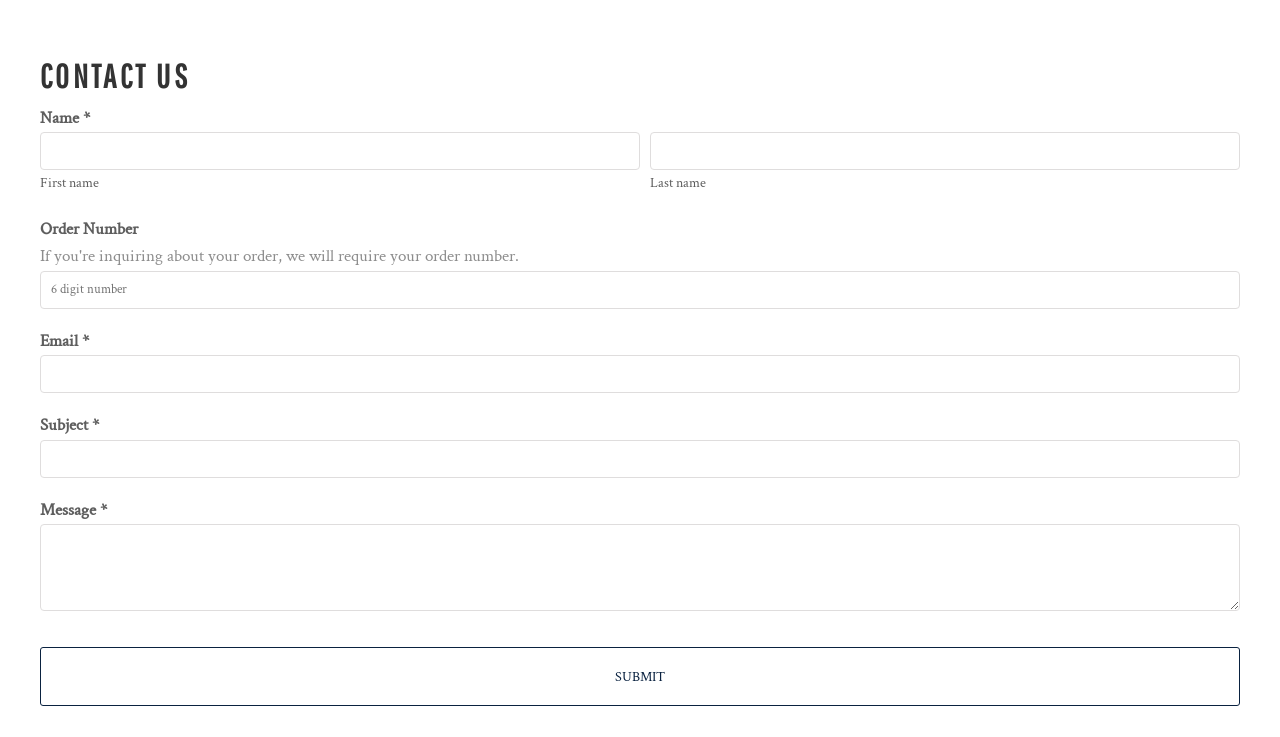How many input fields are required?
Please respond to the question with as much detail as possible.

I counted the number of input fields with the 'required' attribute set to True, which are the fields for 'Name', 'Email', 'Subject', 'Message', and one of the two textboxes for 'First name' and 'Last name'. There are 5 input fields that are required.